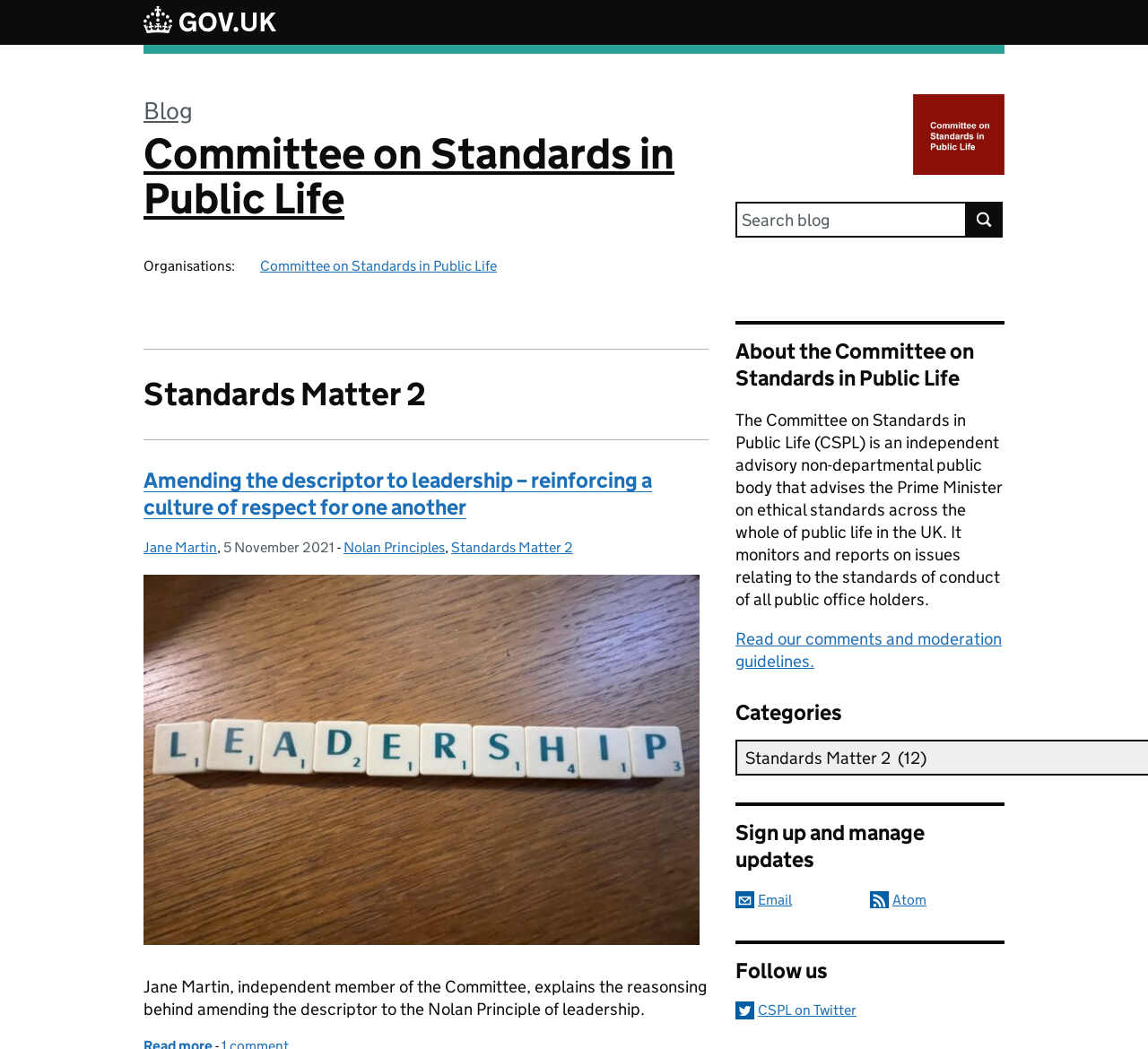What is the name of the committee?
Could you answer the question in a detailed manner, providing as much information as possible?

The name of the committee can be found in the banner section of the webpage, where it is written as 'Blog Committee on Standards in Public Life'. It is also mentioned in the description list term as 'Organisations: Committee on Standards in Public Life'.